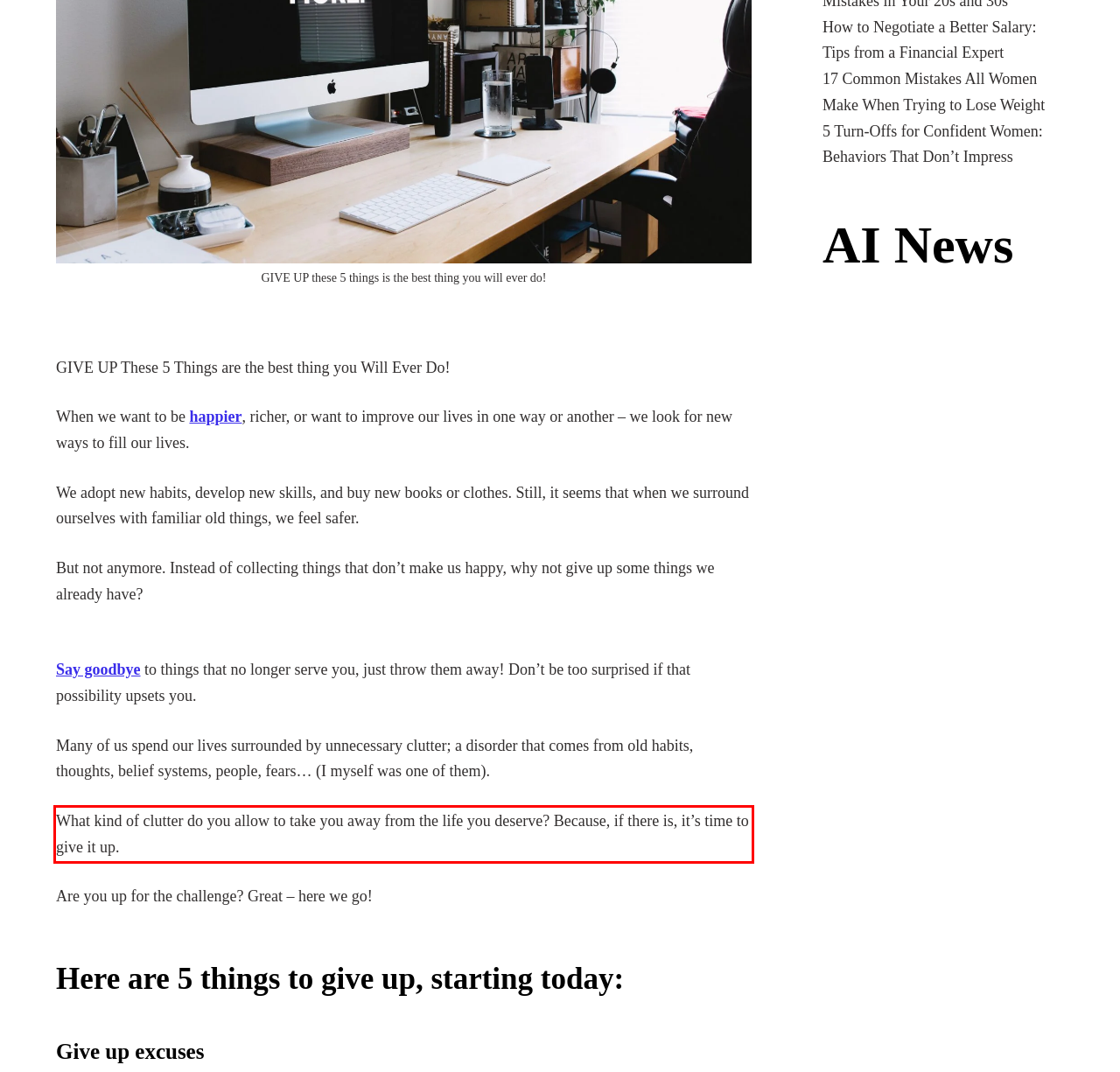You are presented with a webpage screenshot featuring a red bounding box. Perform OCR on the text inside the red bounding box and extract the content.

What kind of clutter do you allow to take you away from the life you deserve? Because, if there is, it’s time to give it up.